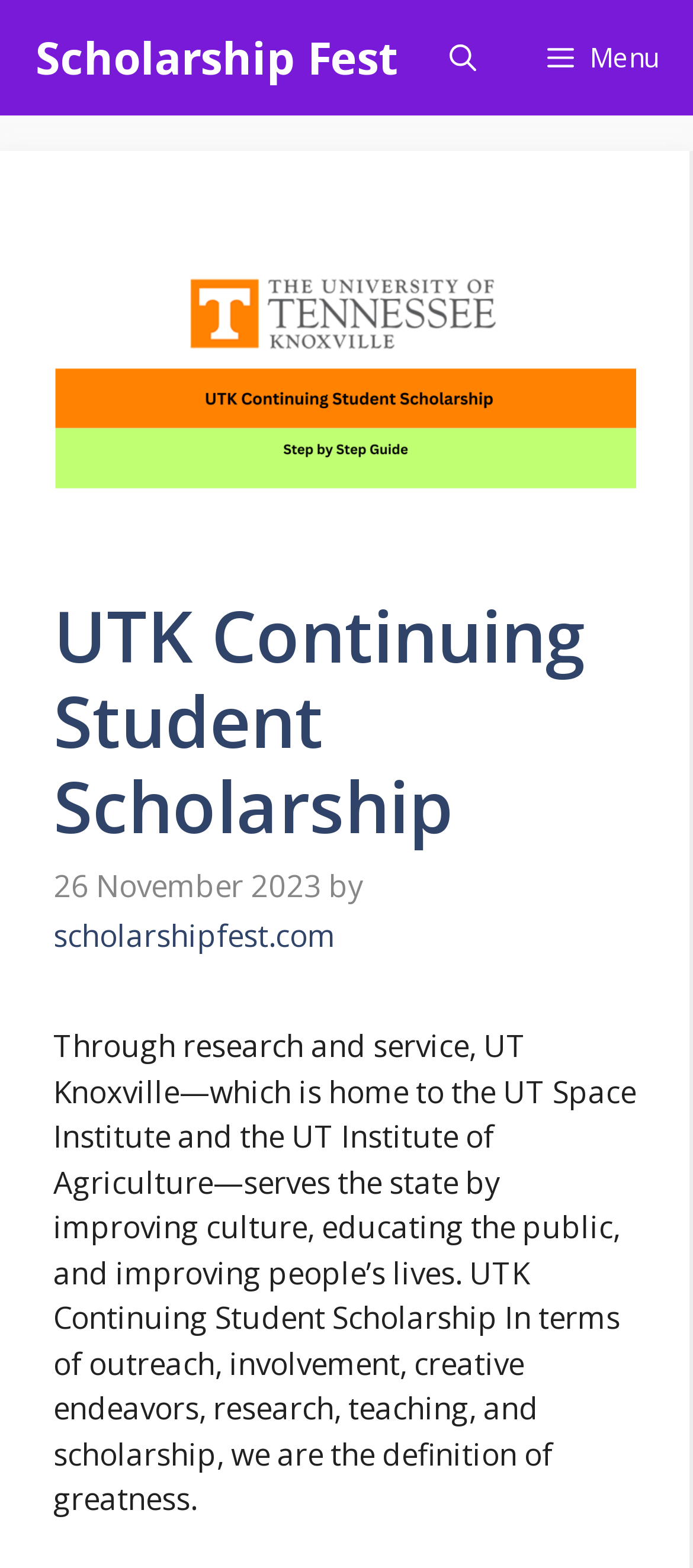What is the name of the scholarship?
Using the screenshot, give a one-word or short phrase answer.

UTK Continuing Student Scholarship